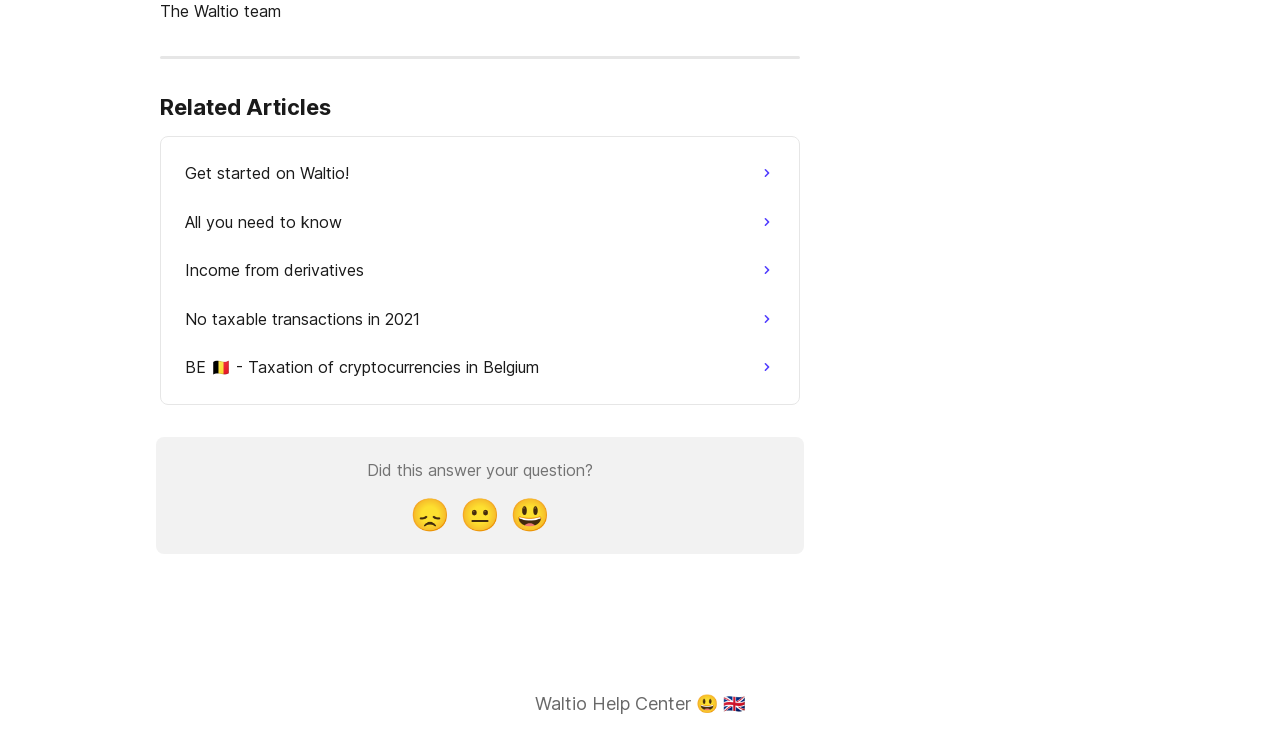Please identify the bounding box coordinates of the area I need to click to accomplish the following instruction: "Click on 'Smiley Reaction'".

[0.395, 0.662, 0.434, 0.737]